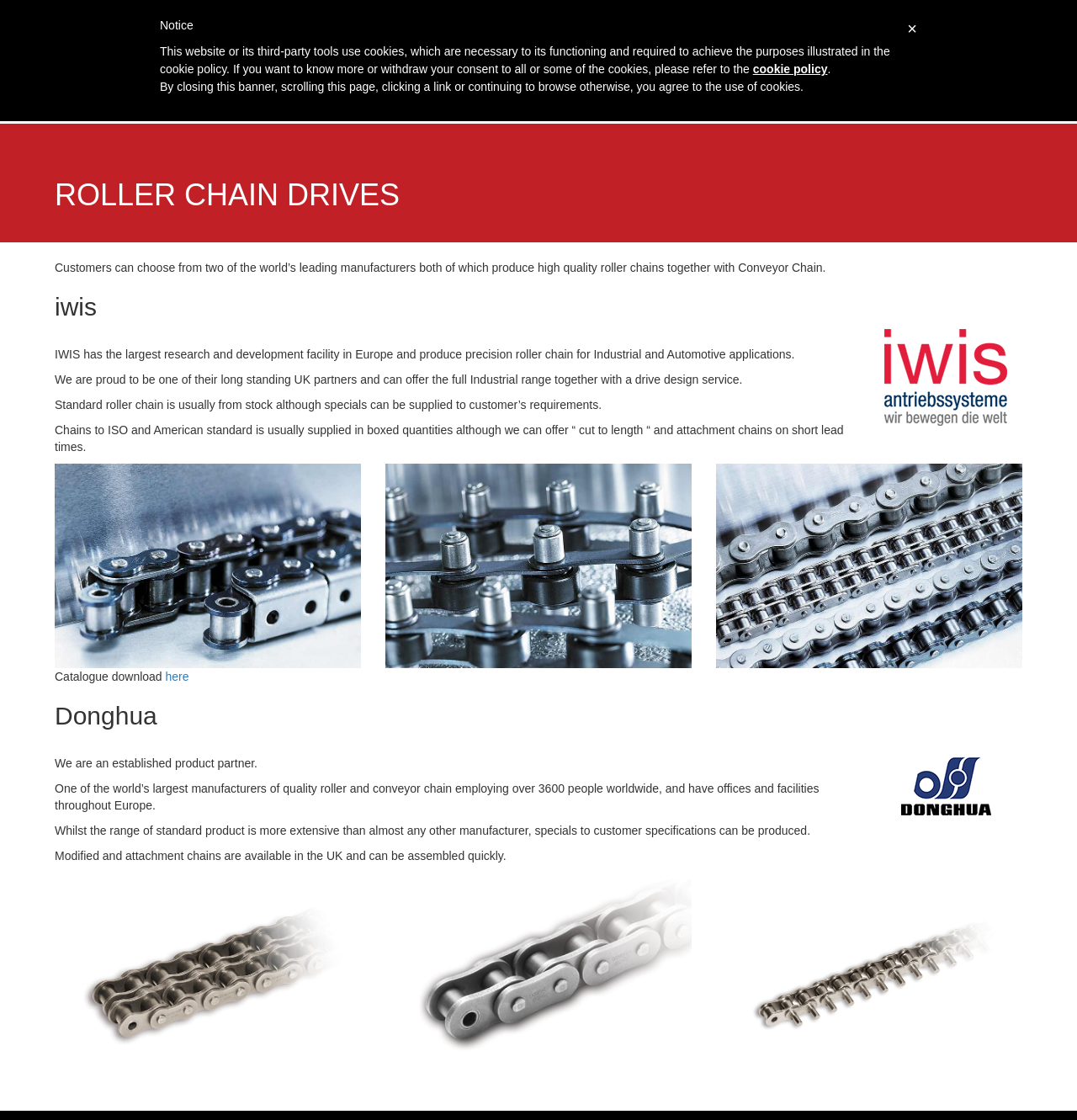What is the name of the research and development facility mentioned?
Provide a one-word or short-phrase answer based on the image.

IWIS